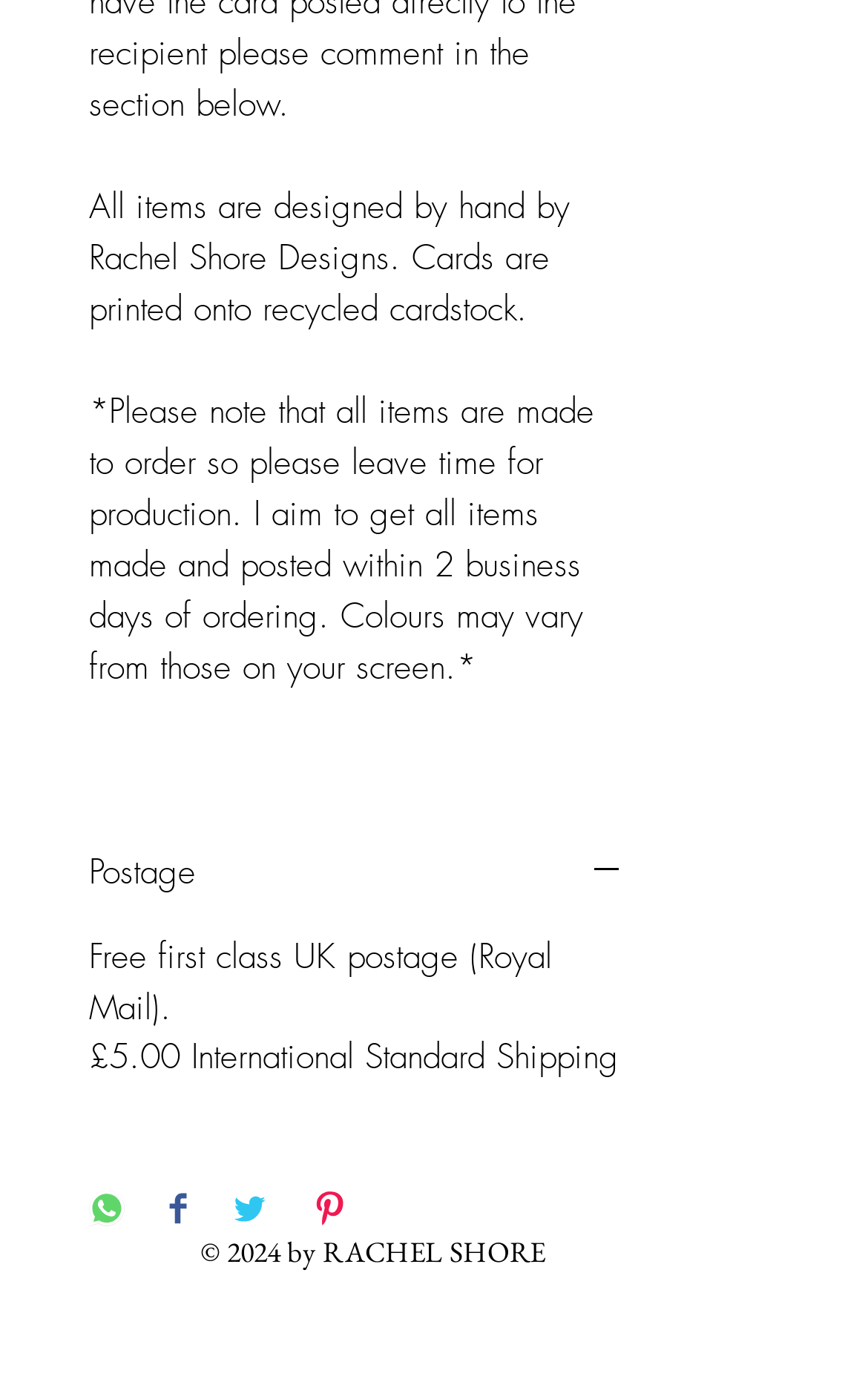Determine the bounding box for the described UI element: "Allow all".

None